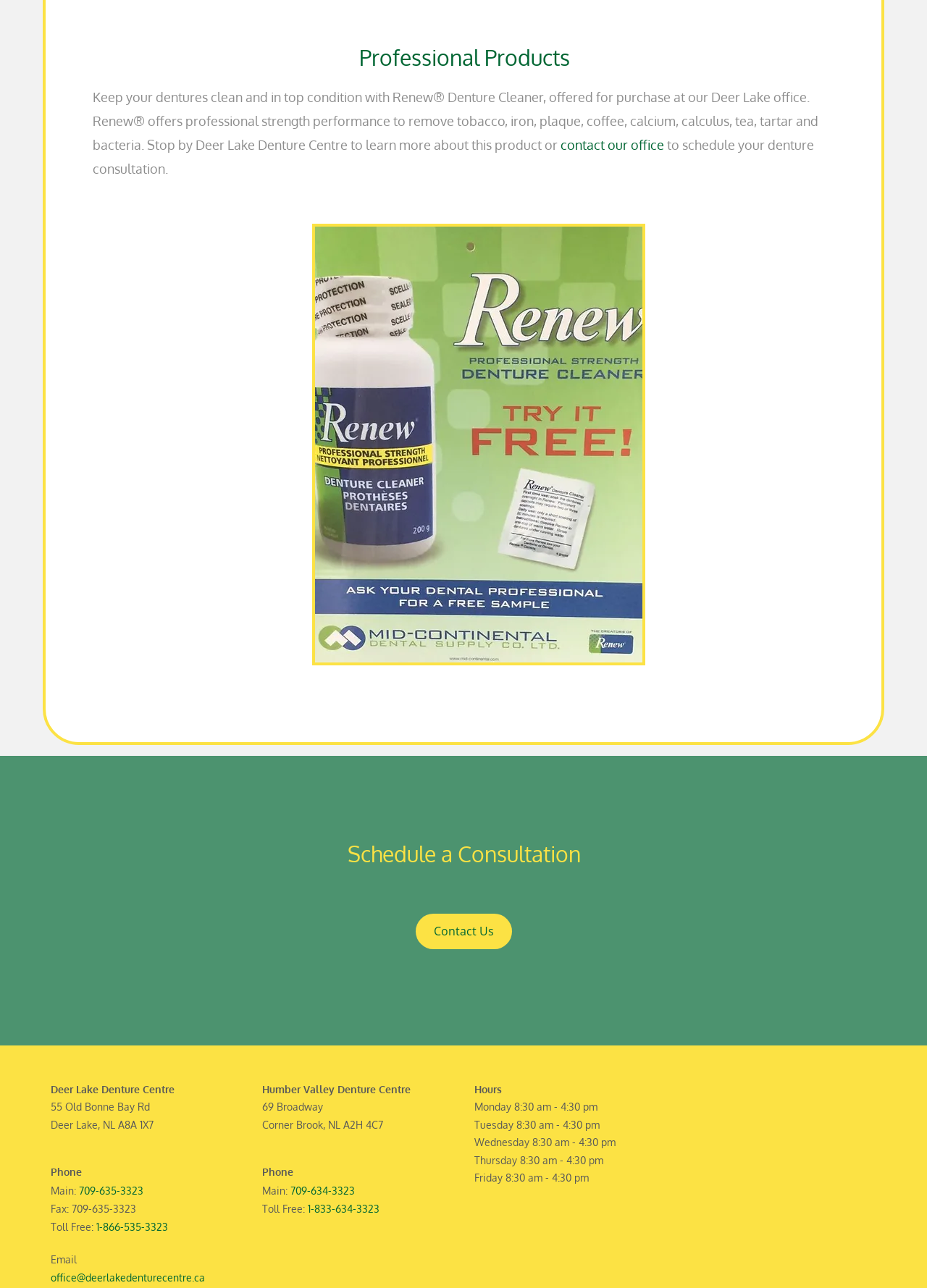Answer with a single word or phrase: 
What are the hours of operation on Monday?

8:30 am - 4:30 pm